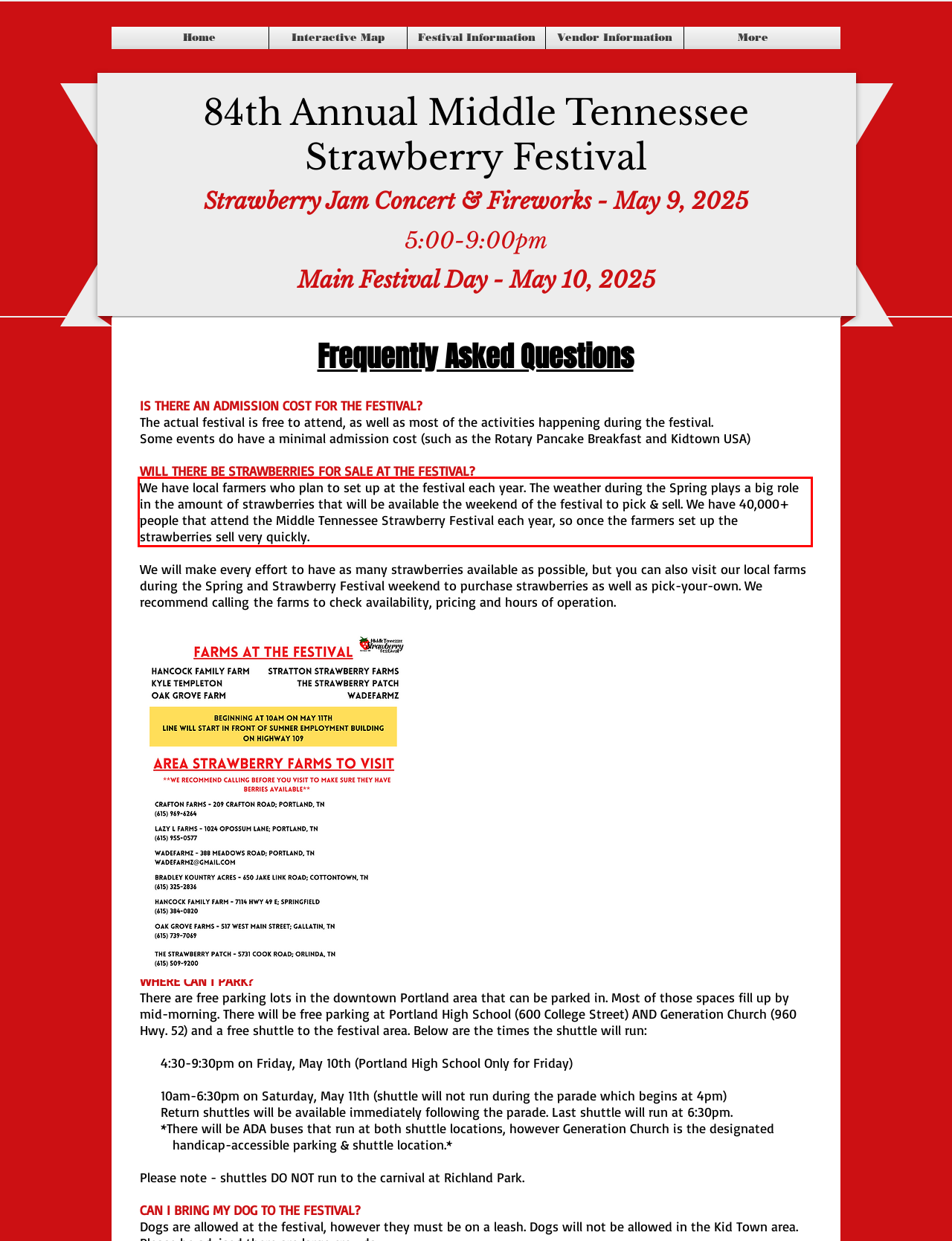Examine the screenshot of the webpage, locate the red bounding box, and perform OCR to extract the text contained within it.

We have local farmers who plan to set up at the festival each year. The weather during the Spring plays a big role in the amount of strawberries that will be available the weekend of the festival to pick & sell. We have 40,000+ people that attend the Middle Tennessee Strawberry Festival each year, so once the farmers set up the strawberries sell very quickly.